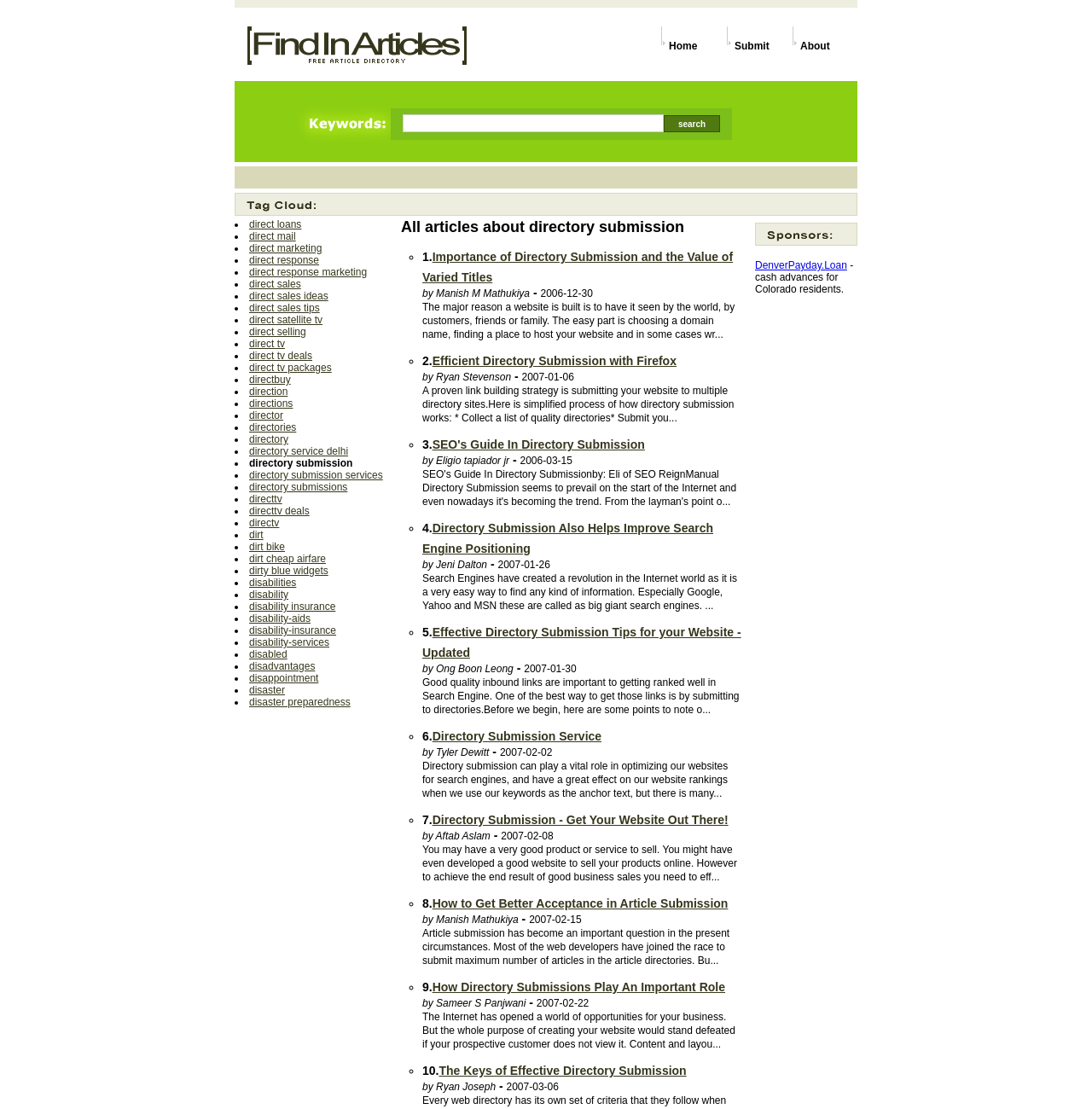Based on the image, provide a detailed response to the question:
What is the theme of the webpage?

The theme of the webpage is directory submission, which is evident from the meta description and the list of directory related links on the webpage. The webpage likely provides a service or functionality related to directory submission or searching.